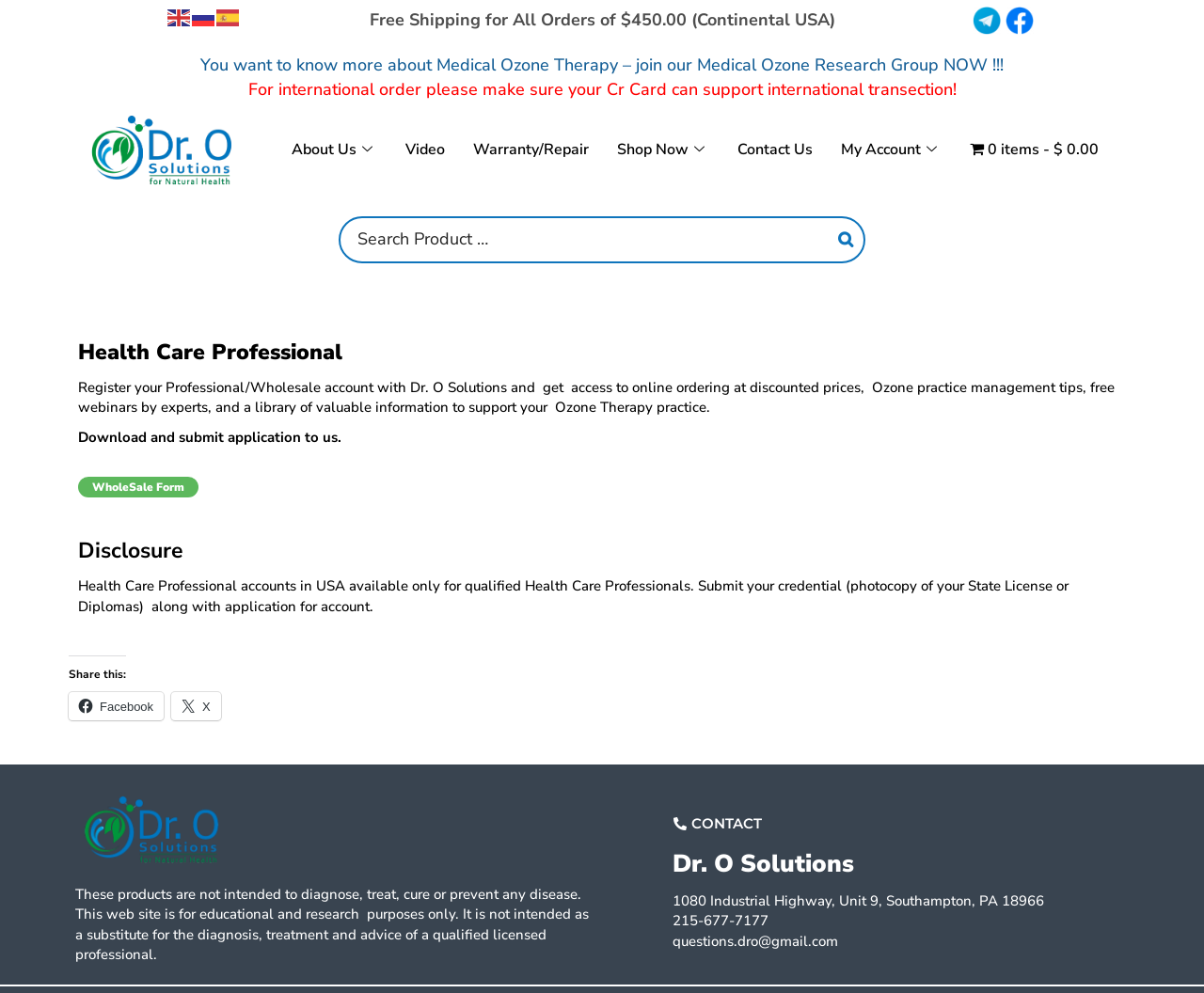Using the image as a reference, answer the following question in as much detail as possible:
What is the minimum order amount for free shipping?

The heading on the webpage states 'Free Shipping for All Orders of $450.00 (Continental USA)', indicating that orders above $450.00 qualify for free shipping.